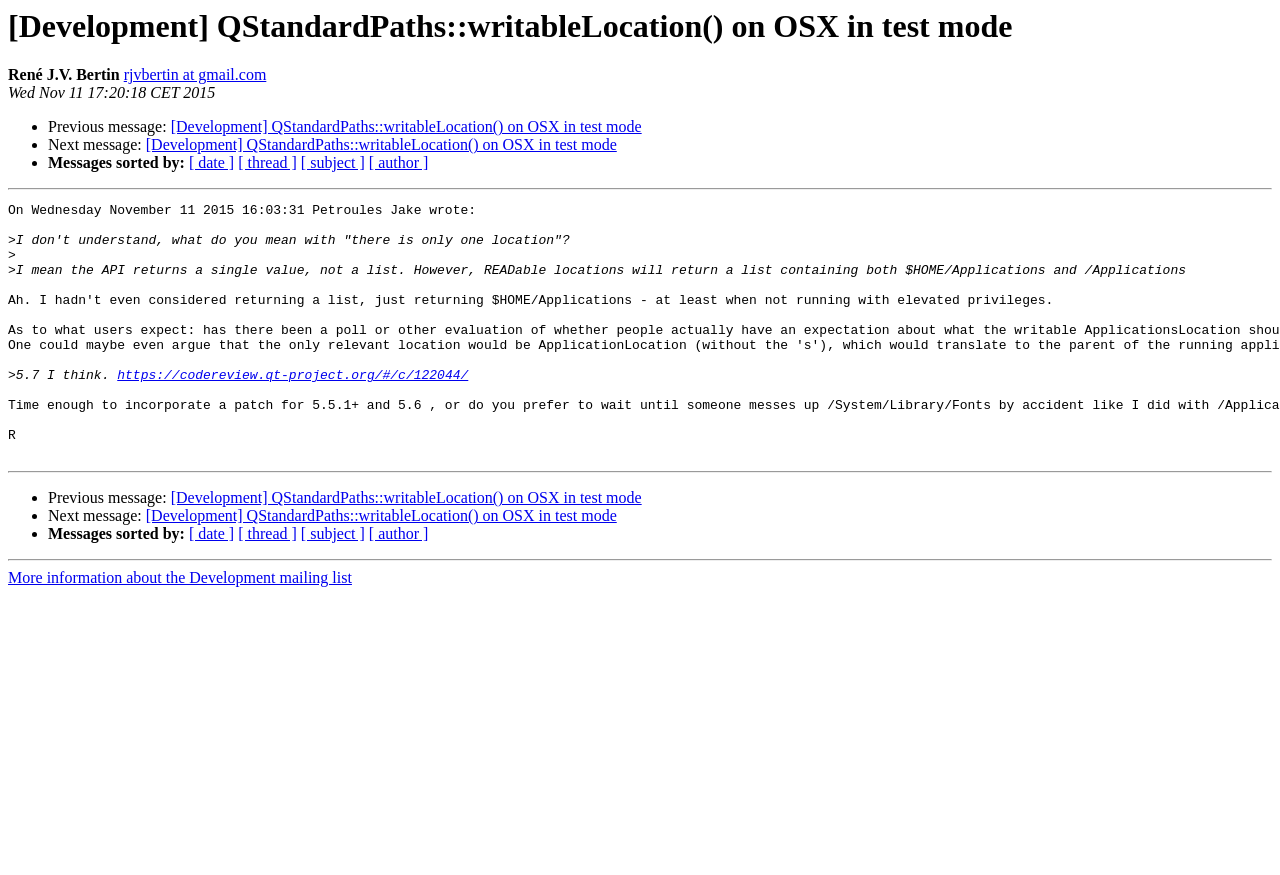Identify the bounding box coordinates for the element that needs to be clicked to fulfill this instruction: "Get more information about the Development mailing list". Provide the coordinates in the format of four float numbers between 0 and 1: [left, top, right, bottom].

[0.006, 0.651, 0.275, 0.67]